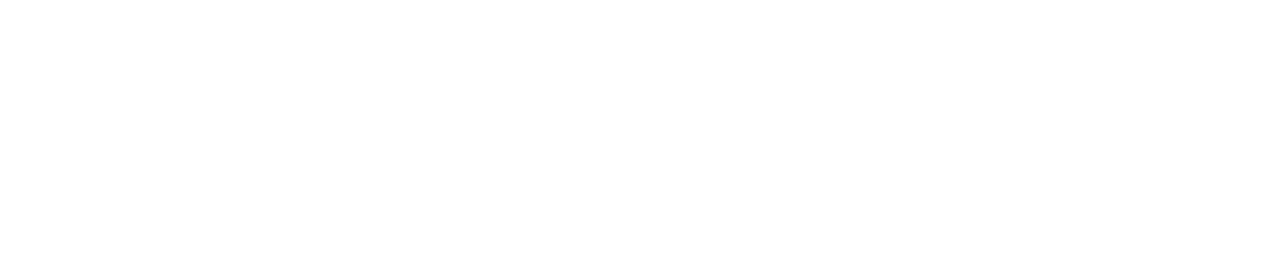Please give a succinct answer to the question in one word or phrase:
Where is the logo likely to be positioned?

corporate webpage